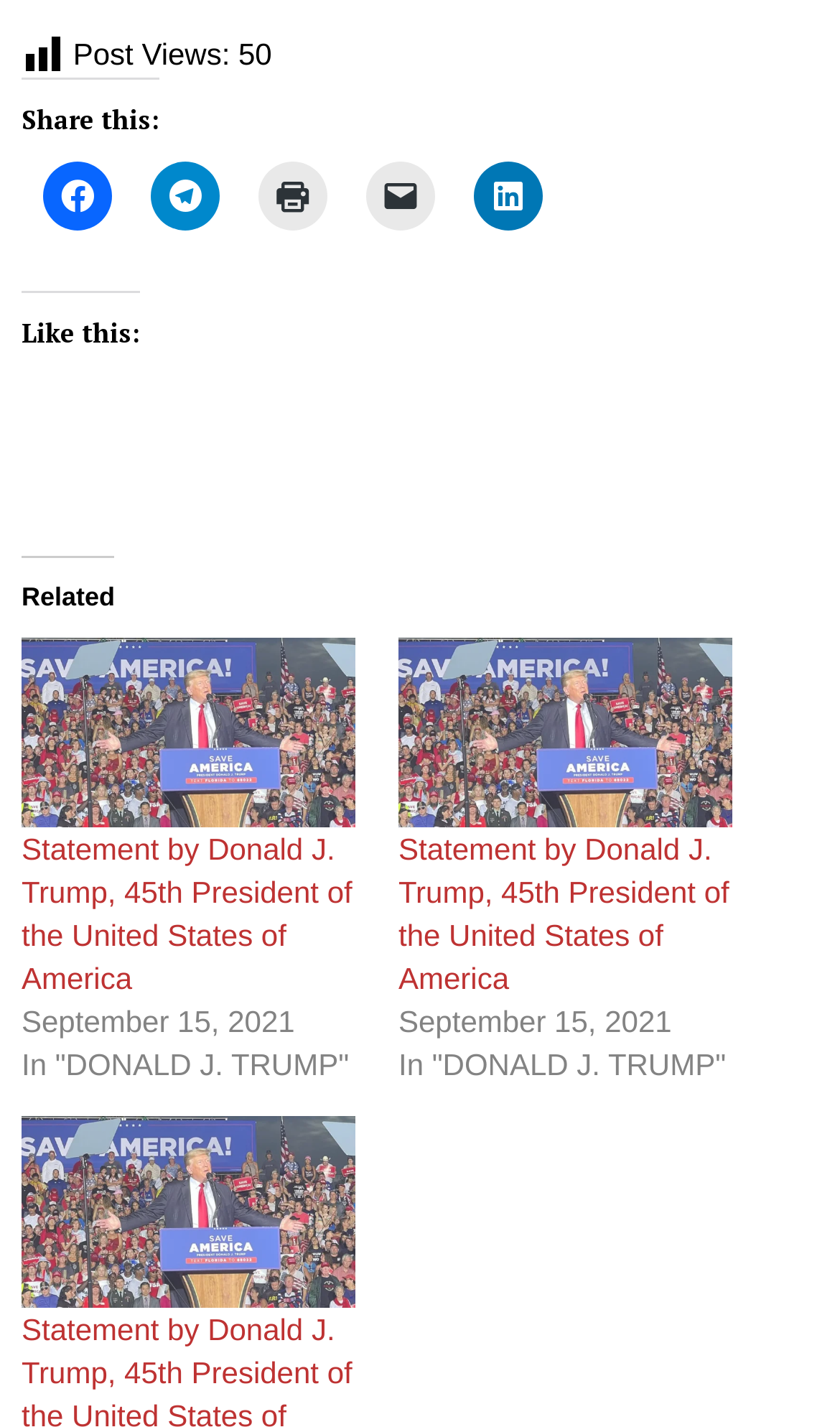Identify the bounding box coordinates of the element that should be clicked to fulfill this task: "Like or Reblog". The coordinates should be provided as four float numbers between 0 and 1, i.e., [left, top, right, bottom].

[0.026, 0.264, 0.974, 0.347]